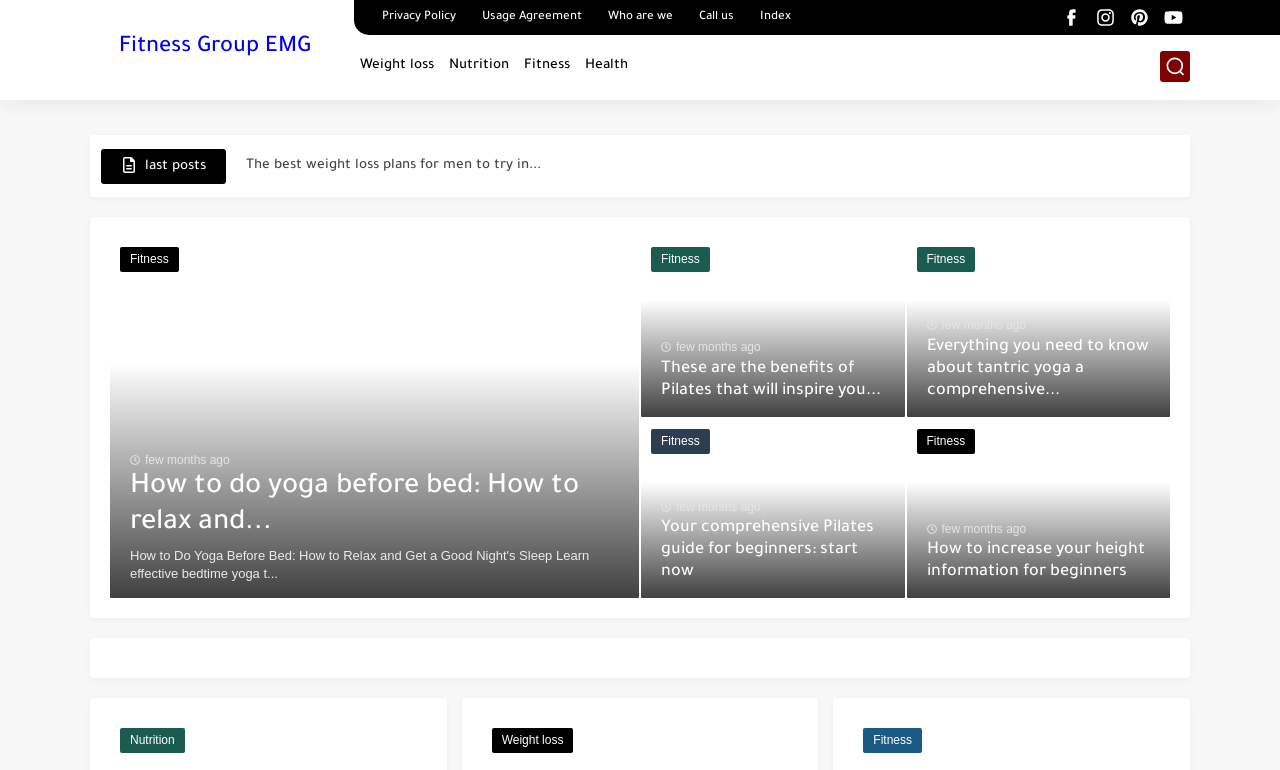Find the bounding box coordinates of the element to click in order to complete this instruction: "Visit the 'Fitness Group EMG' homepage". The bounding box coordinates must be four float numbers between 0 and 1, denoted as [left, top, right, bottom].

[0.093, 0.044, 0.243, 0.081]